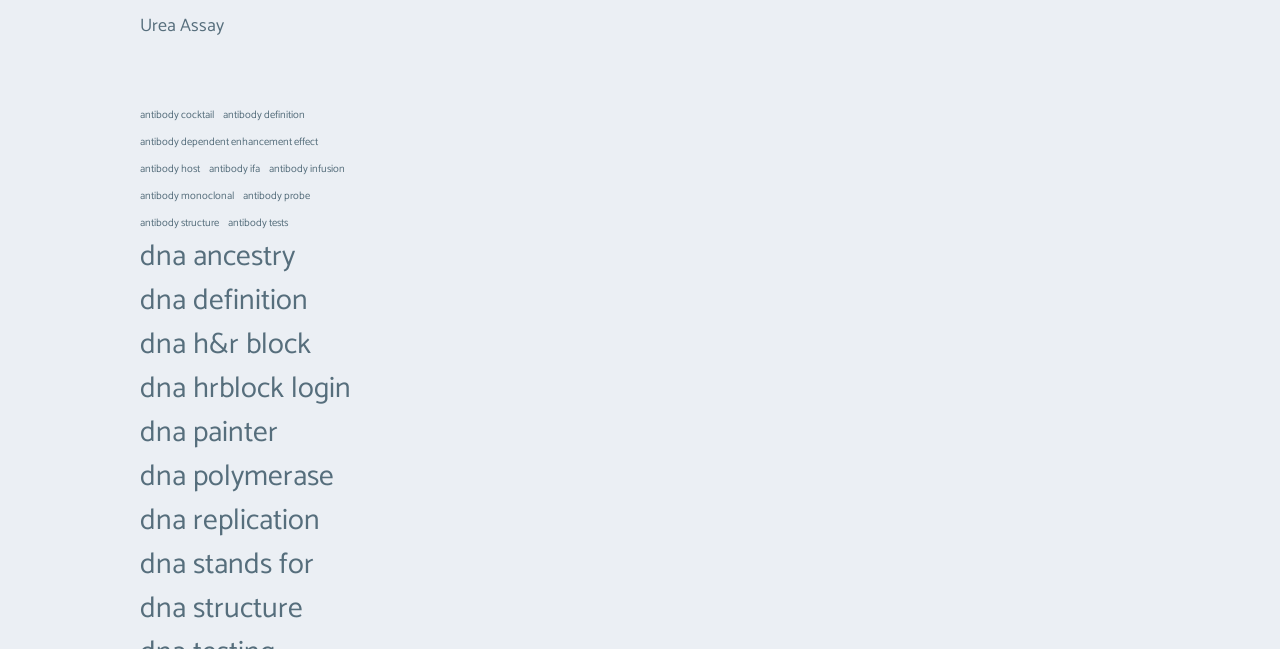Locate the bounding box coordinates of the element that should be clicked to execute the following instruction: "View Urea Assay".

[0.109, 0.017, 0.175, 0.063]